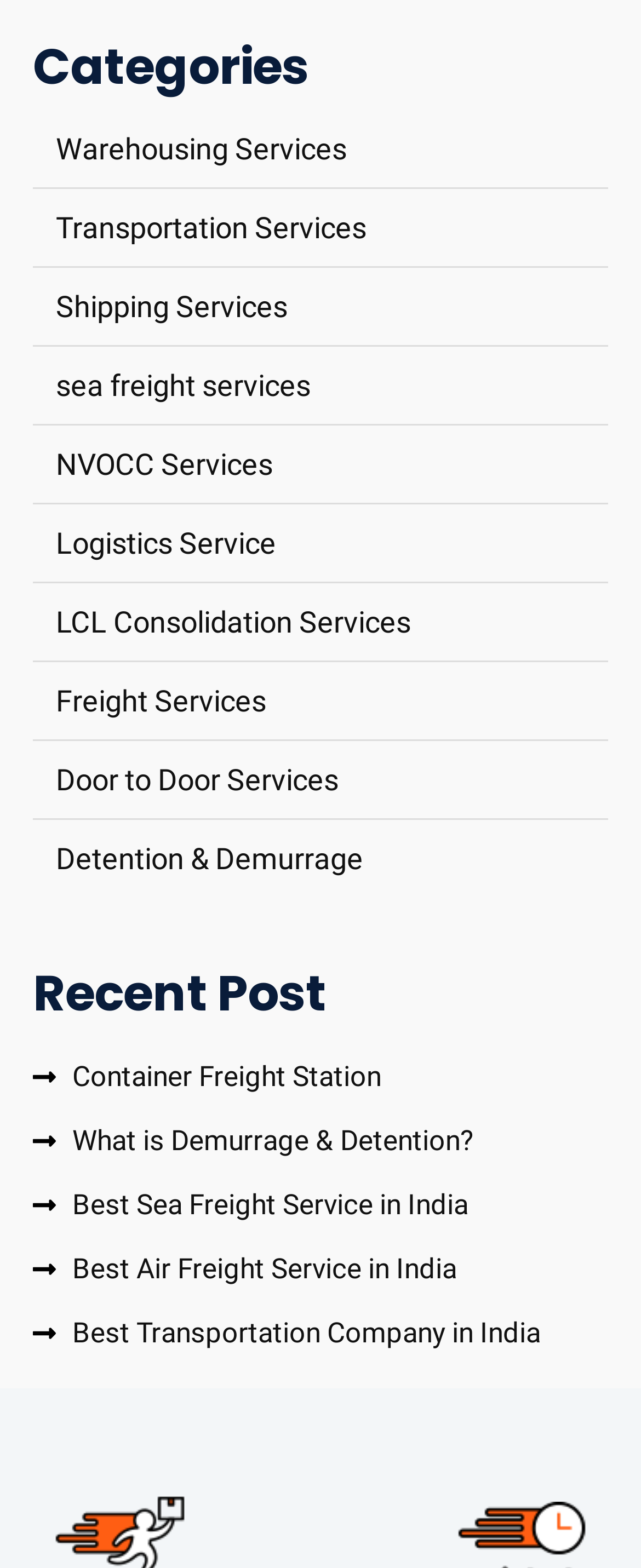Determine the bounding box coordinates (top-left x, top-left y, bottom-right x, bottom-right y) of the UI element described in the following text: Freight Services

[0.051, 0.433, 0.415, 0.462]